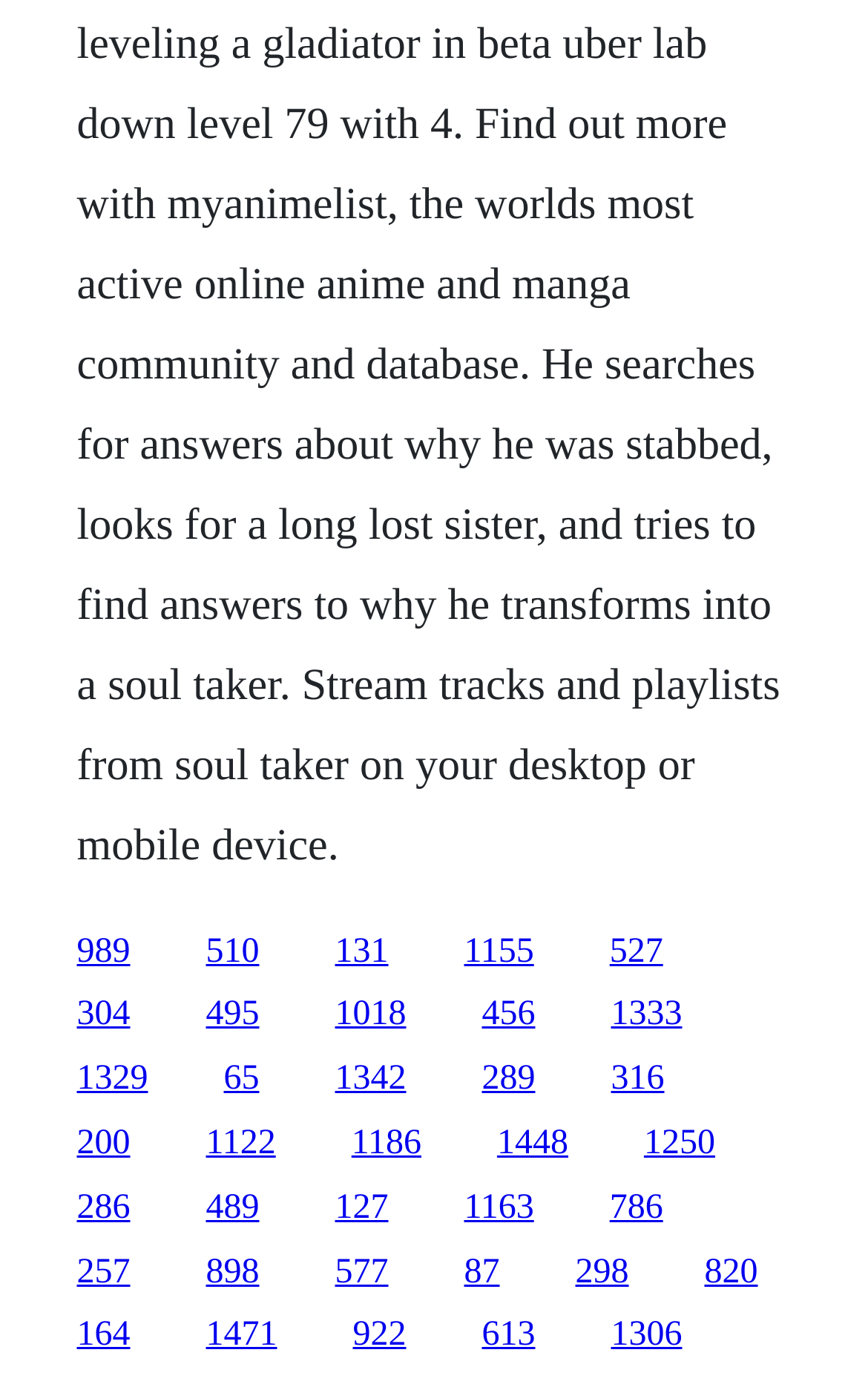Please respond to the question with a concise word or phrase:
How many links are in the top half of the webpage?

15